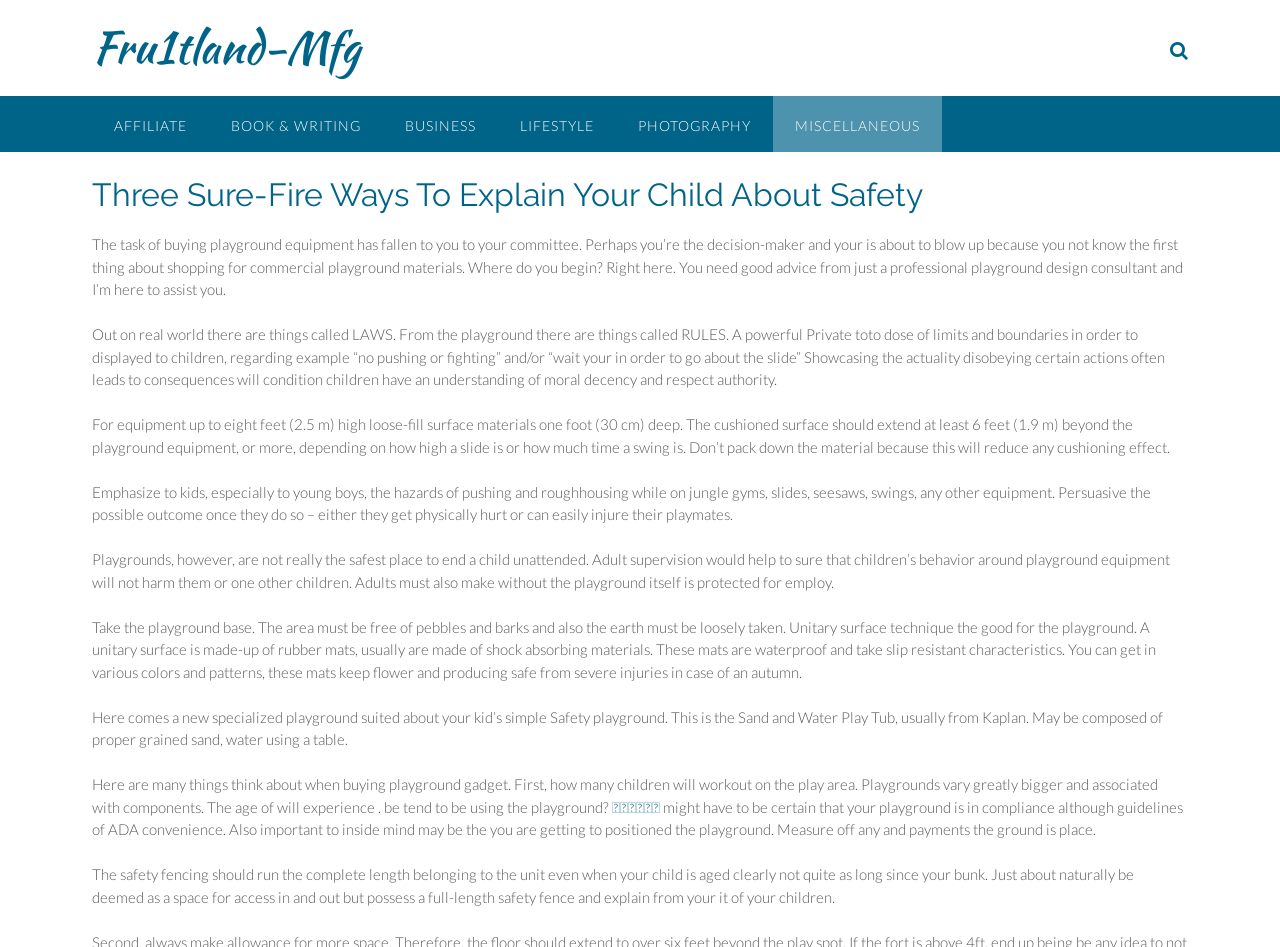Please provide the bounding box coordinates for the element that needs to be clicked to perform the following instruction: "Go to AFFILIATE". The coordinates should be given as four float numbers between 0 and 1, i.e., [left, top, right, bottom].

[0.072, 0.101, 0.163, 0.16]